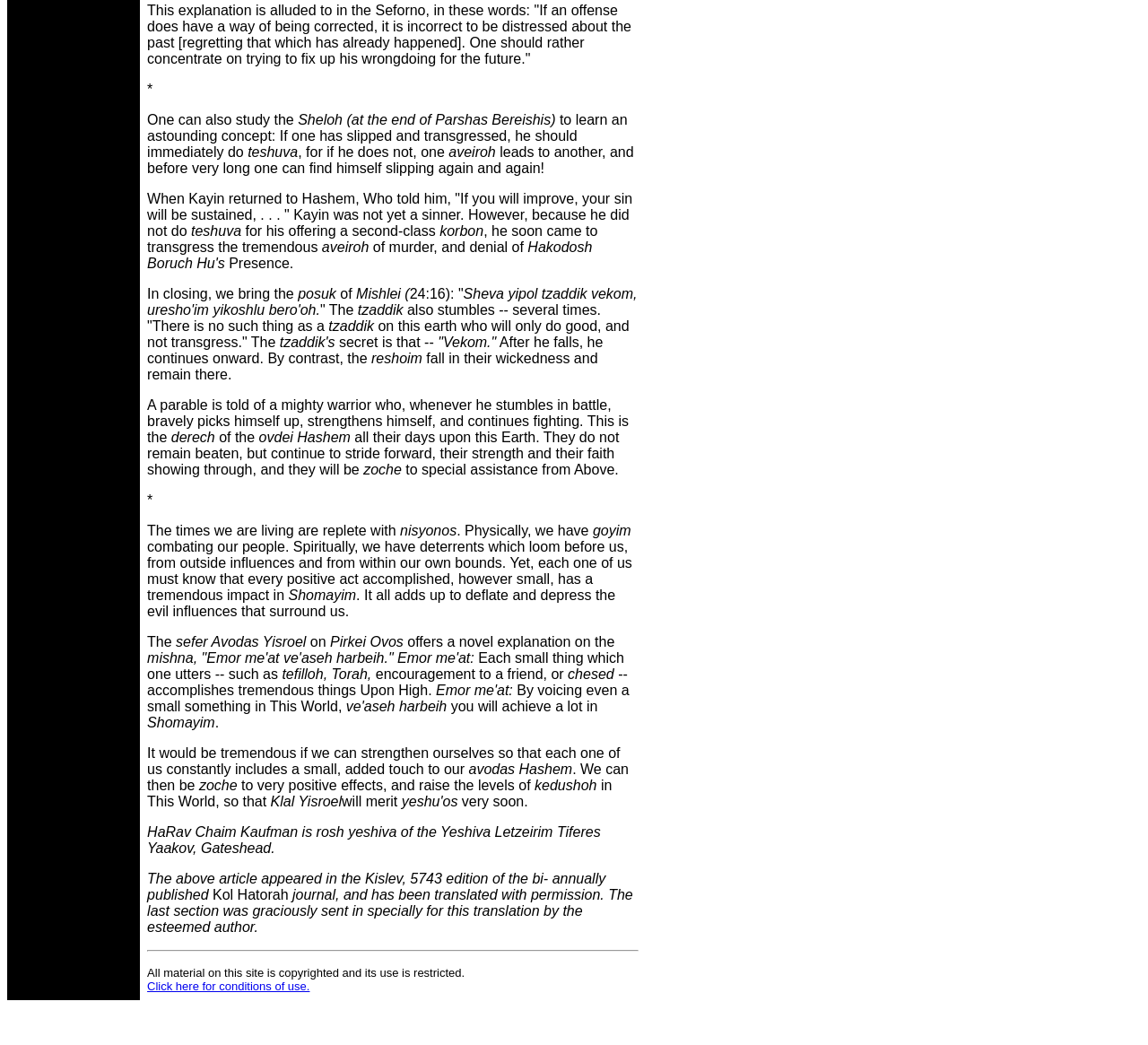What is the name of the journal where the article was originally published?
Give a detailed and exhaustive answer to the question.

The article was originally published in the Kislev, 5743 edition of the bi-annually published journal called Kol Hatorah. This information is provided at the end of the article.